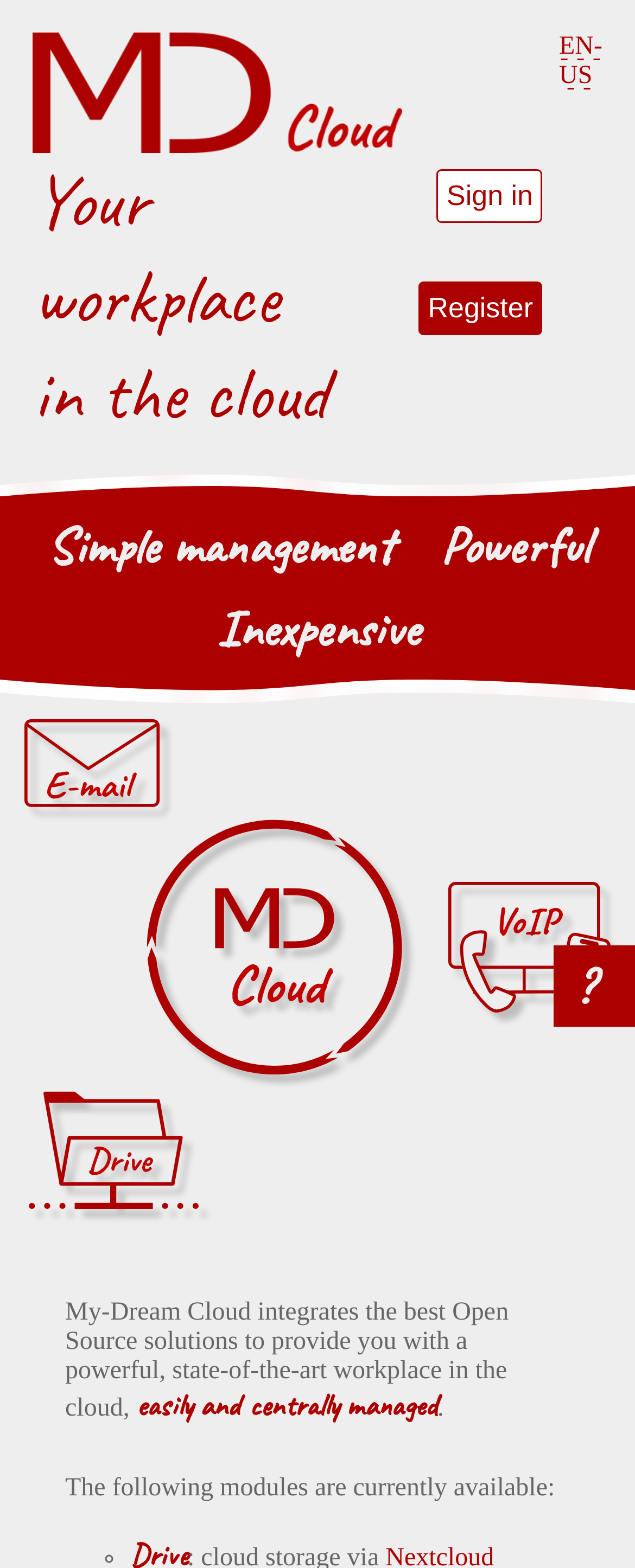Answer this question using a single word or a brief phrase:
What is the text on the top-left corner of the webpage?

My-Dream Cloud